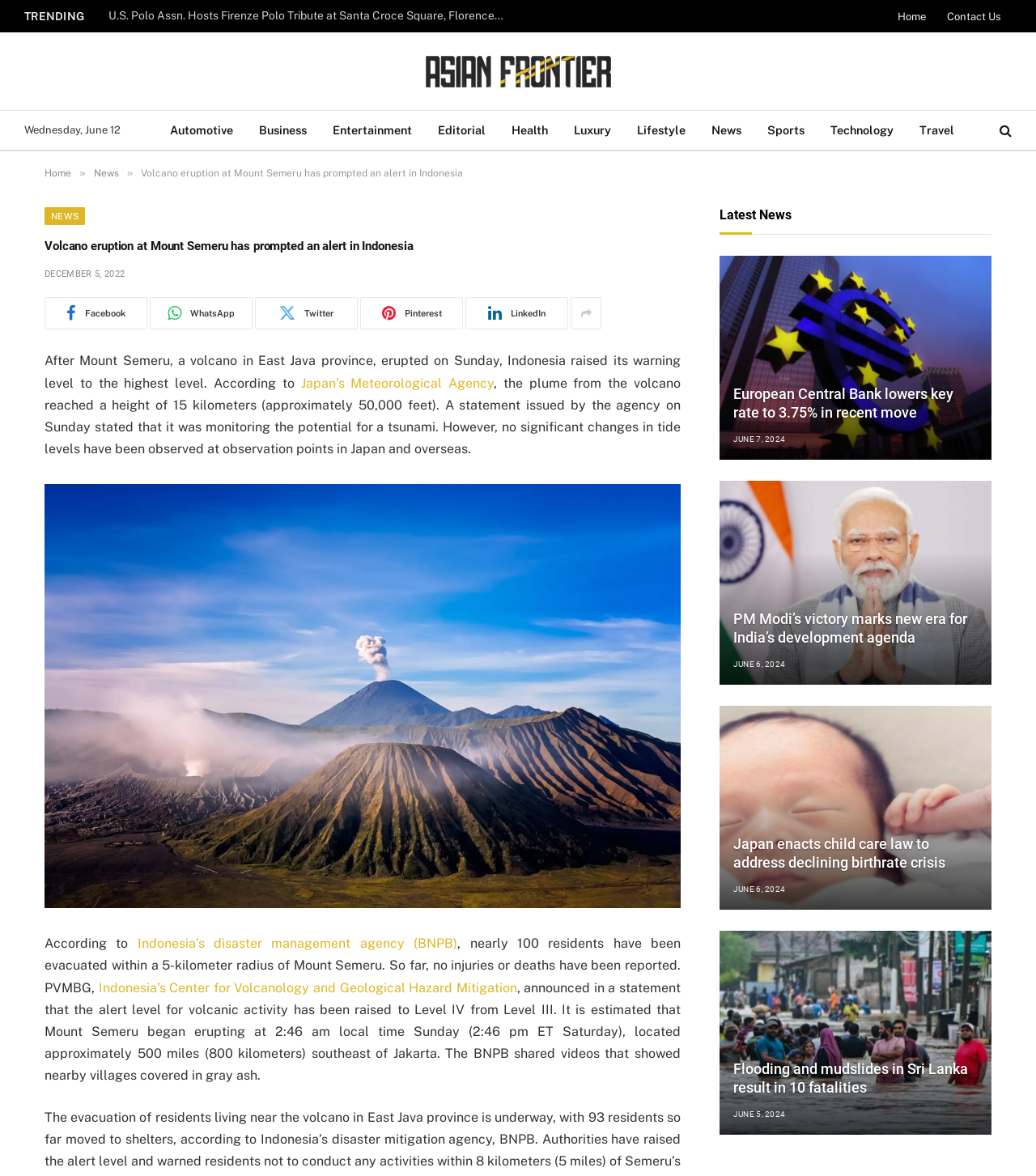Please specify the bounding box coordinates for the clickable region that will help you carry out the instruction: "Click on the 'Home' link".

[0.856, 0.0, 0.904, 0.028]